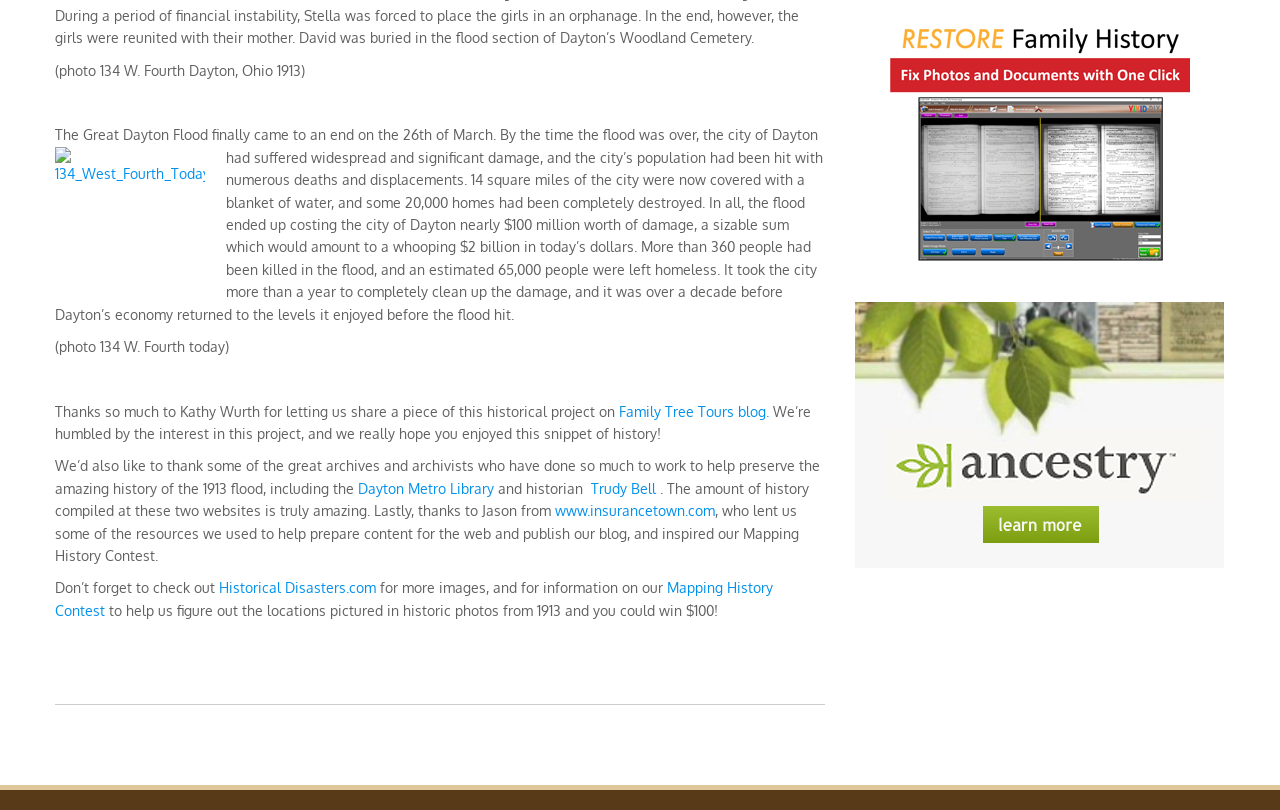Based on the image, give a detailed response to the question: Who is credited with sharing a piece of the historical project?

The webpage expresses gratitude to Kathy Wurth for sharing a piece of the historical project. This suggests that Kathy Wurth is the source of the historical content or has contributed to its development.